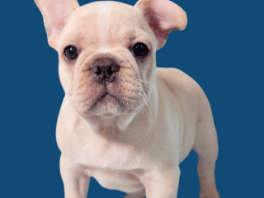Create an extensive and detailed description of the image.

This adorable image features a cute French Bulldog puppy, standing confidently and gazing into the camera. Its soft, cream-colored fur and characteristic bat-like ears make it irresistibly charming. The puppy's expressive dark eyes and slightly wrinkled face highlight its playful and curious personality. The background is a vibrant blue, which beautifully contrasts with the puppy's light fur, emphasizing its cuteness. This image captures the essence of a pet that brings joy and companionship, perfect for any dog lover's heart.